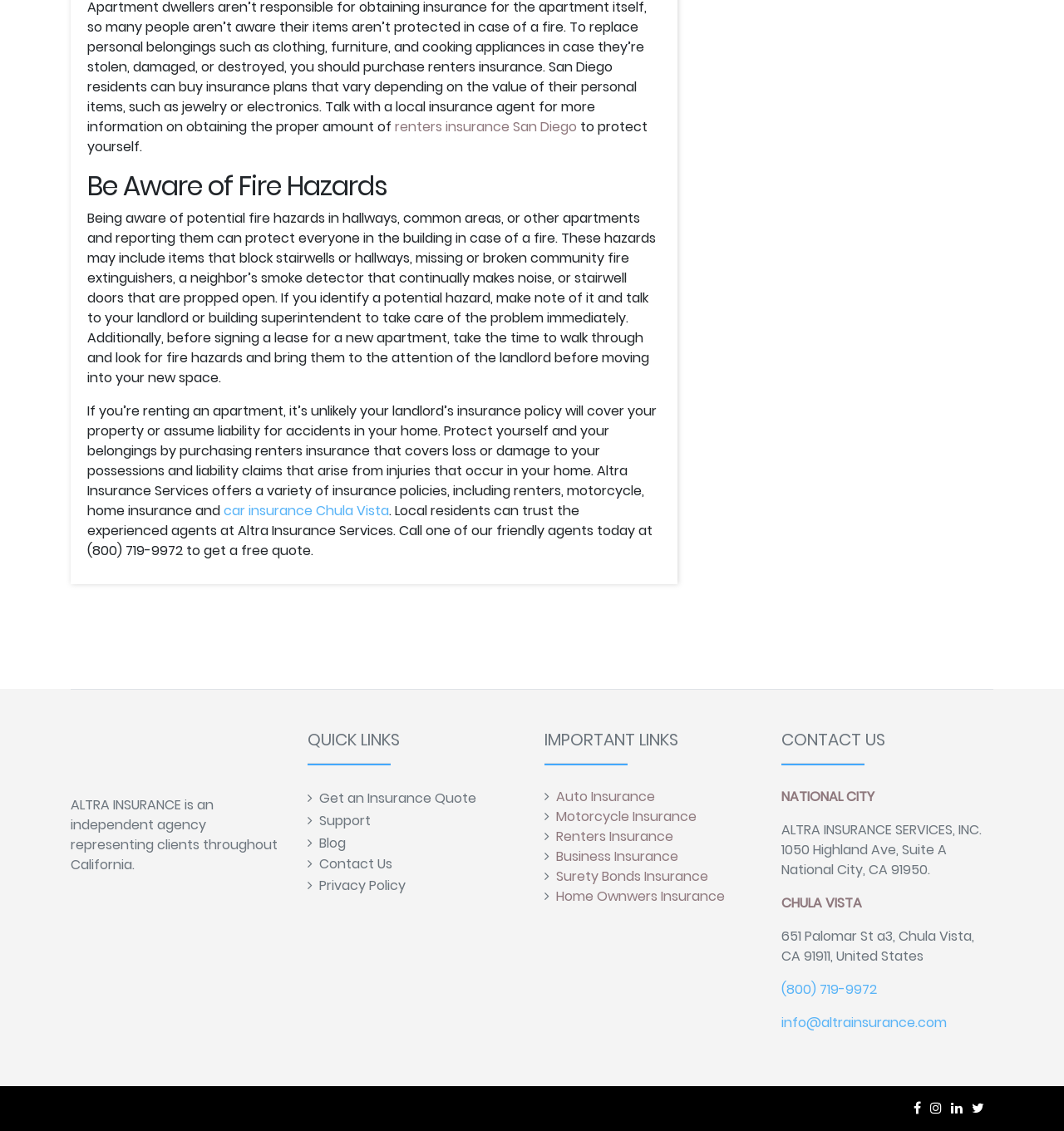Give the bounding box coordinates for this UI element: "alt="Oakdale Collision"". The coordinates should be four float numbers between 0 and 1, arranged as [left, top, right, bottom].

None